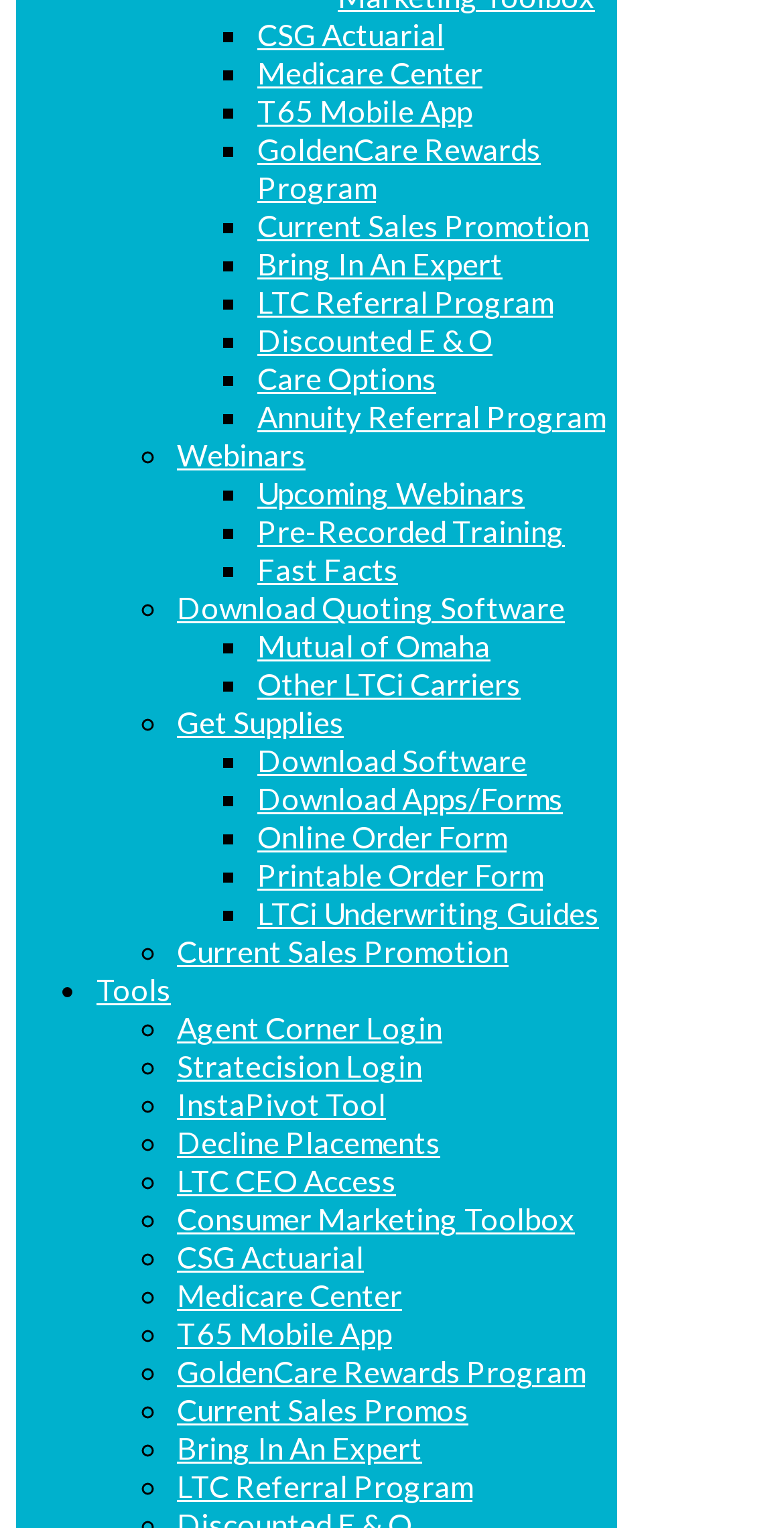Please identify the bounding box coordinates of the element on the webpage that should be clicked to follow this instruction: "Open T65 Mobile App". The bounding box coordinates should be given as four float numbers between 0 and 1, formatted as [left, top, right, bottom].

[0.328, 0.061, 0.603, 0.085]